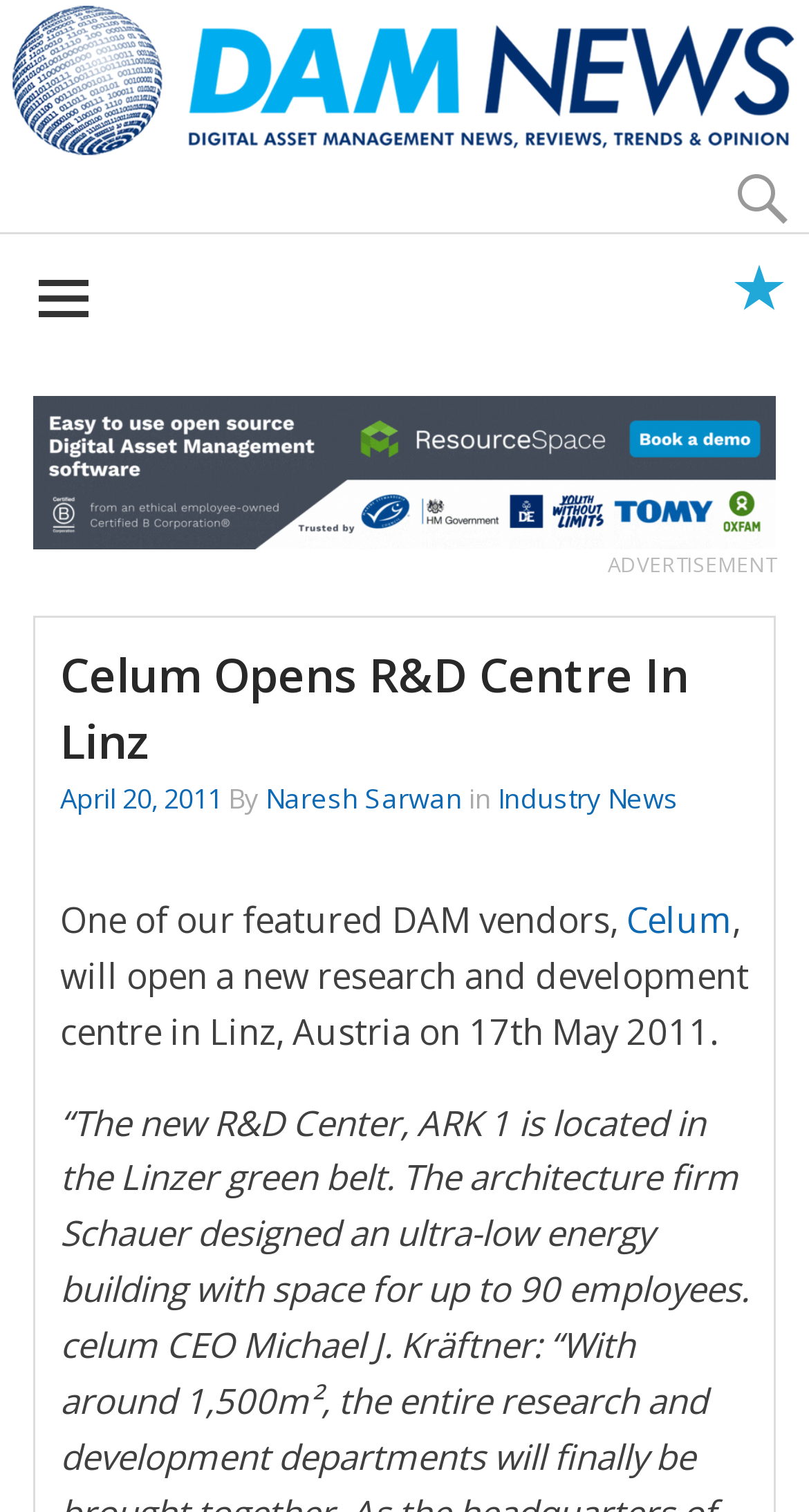Give a one-word or short phrase answer to this question: 
What is the date of opening of the new R&D center?

17th May 2011